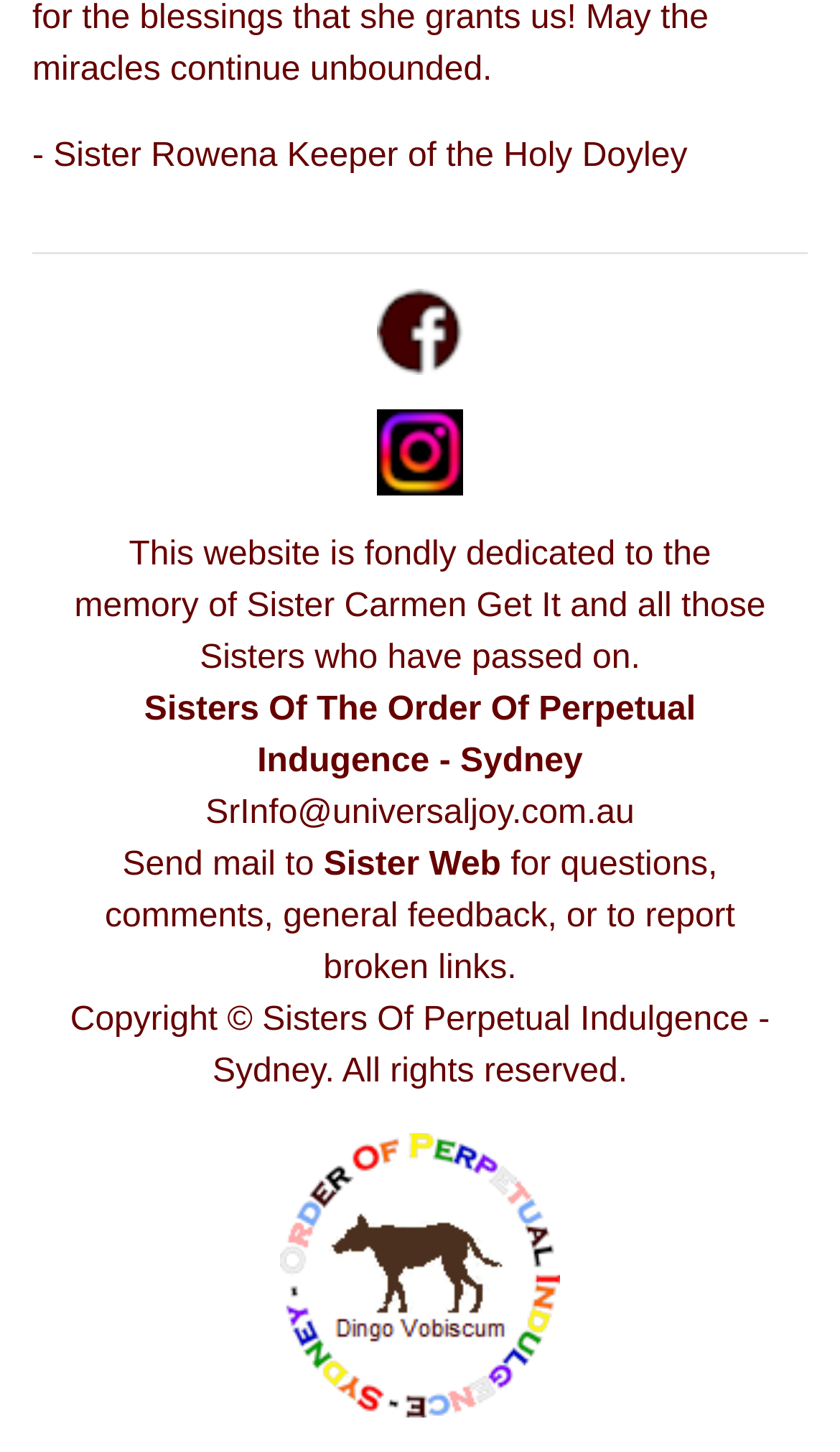Reply to the question below using a single word or brief phrase:
What is the name of the sister mentioned at the top?

Sister Rowena Keeper of the Holy Doyley